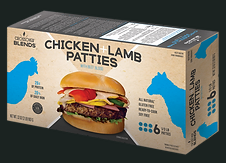Reply to the question with a brief word or phrase: What is illustrated on the front of the packaging?

A mouthwatering burger